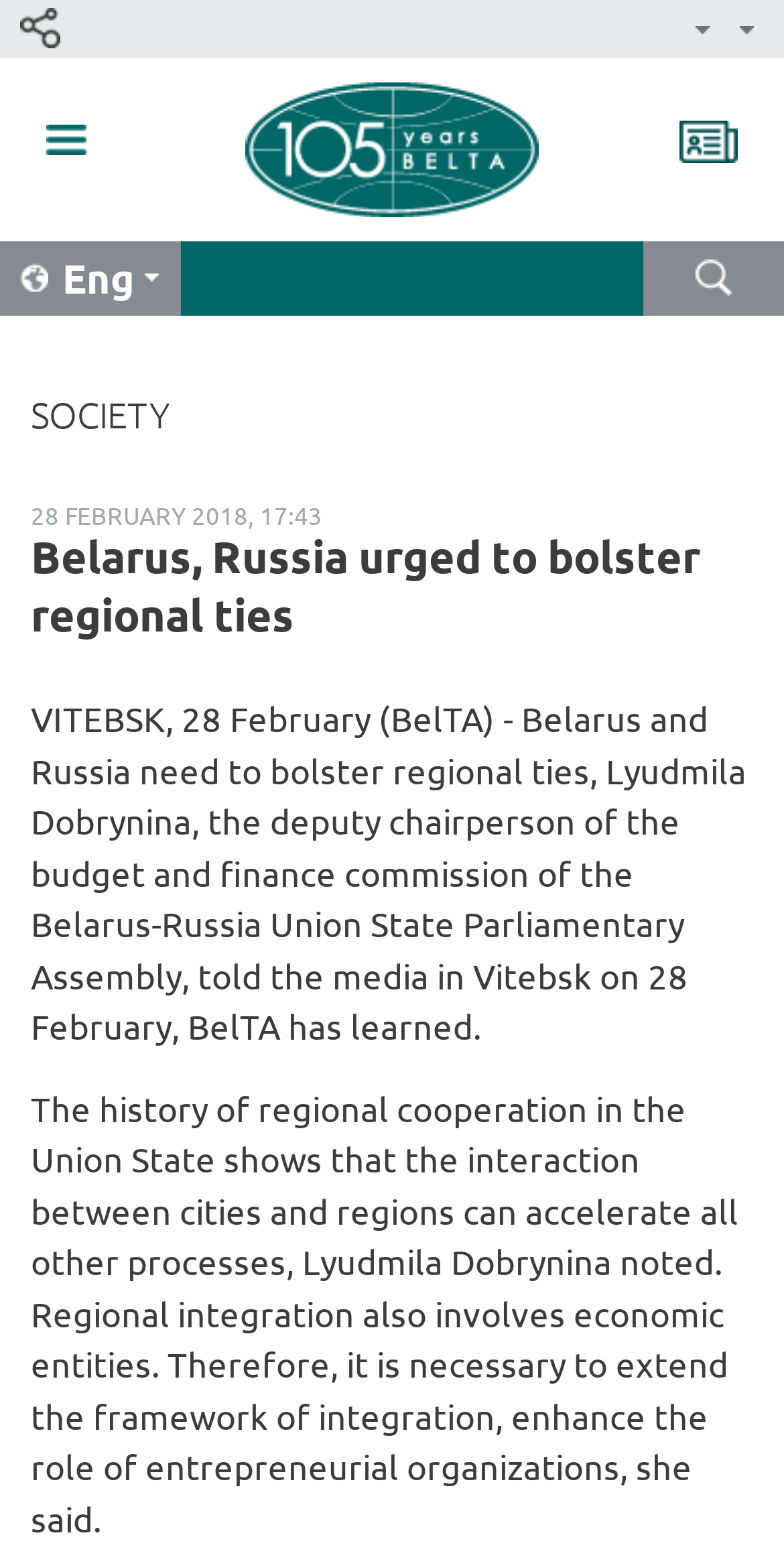Locate the bounding box coordinates of the element I should click to achieve the following instruction: "View the 'timeline'".

[0.867, 0.077, 0.941, 0.104]